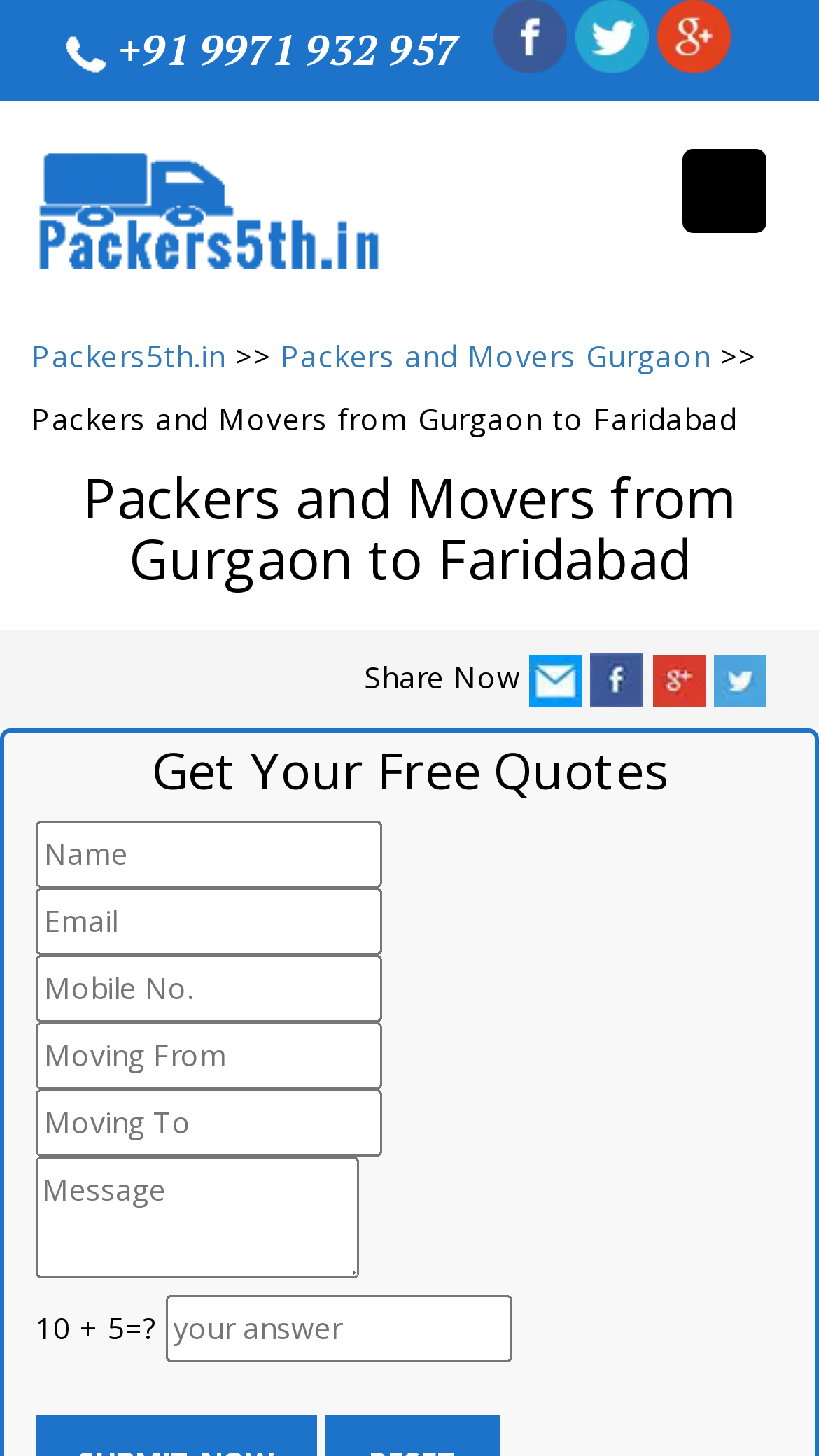Locate the bounding box coordinates of the element to click to perform the following action: 'Enter your name'. The coordinates should be given as four float values between 0 and 1, in the form of [left, top, right, bottom].

[0.044, 0.563, 0.467, 0.61]